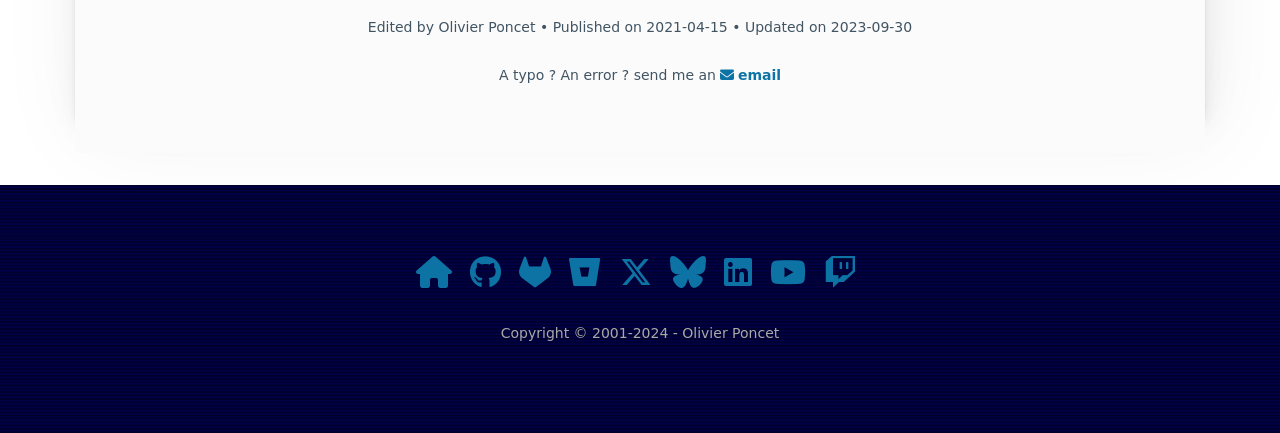Show the bounding box coordinates for the HTML element described as: "email".

[0.563, 0.154, 0.61, 0.191]